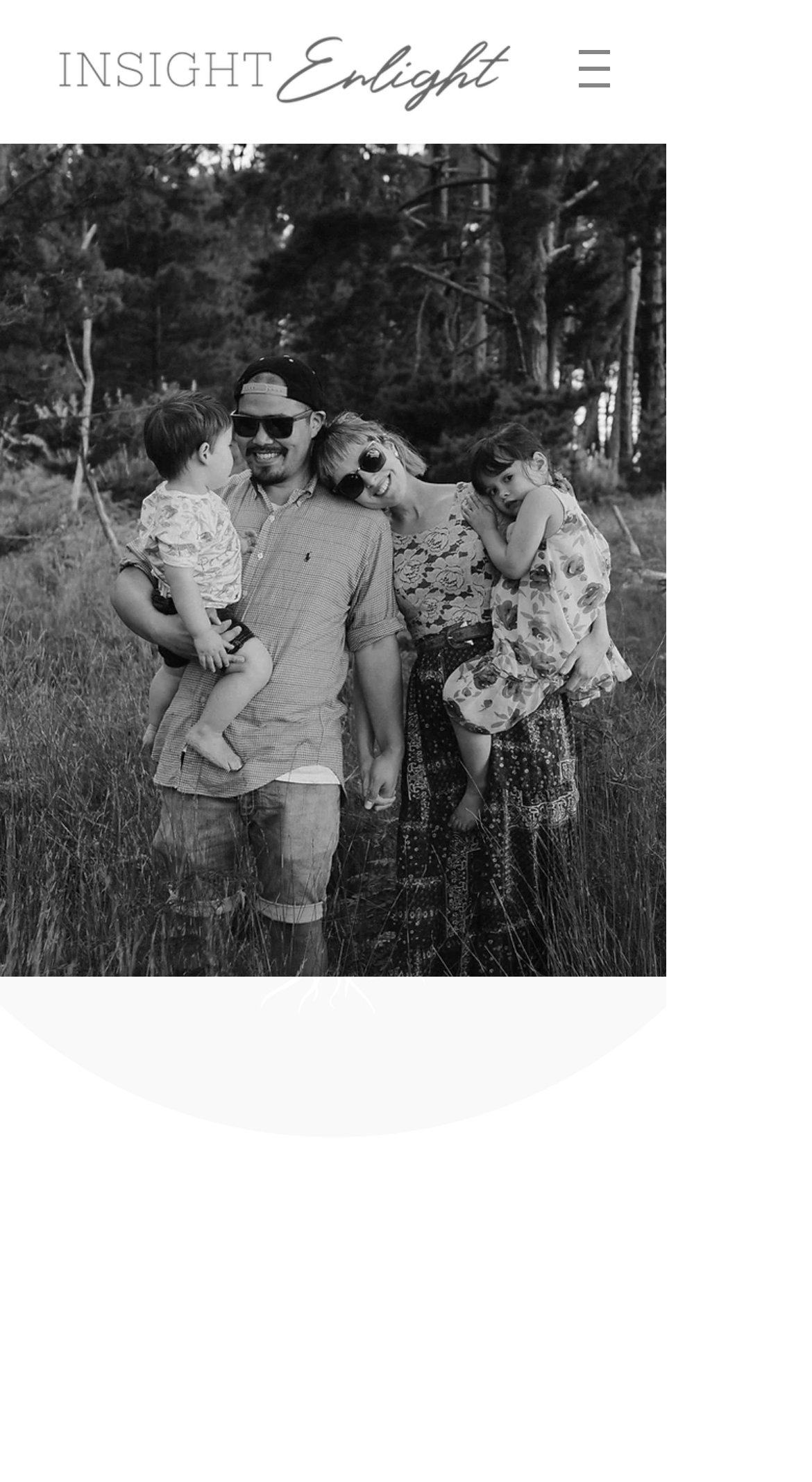Use a single word or phrase to answer this question: 
What type of photography does the business specialize in?

Wedding and Engagement